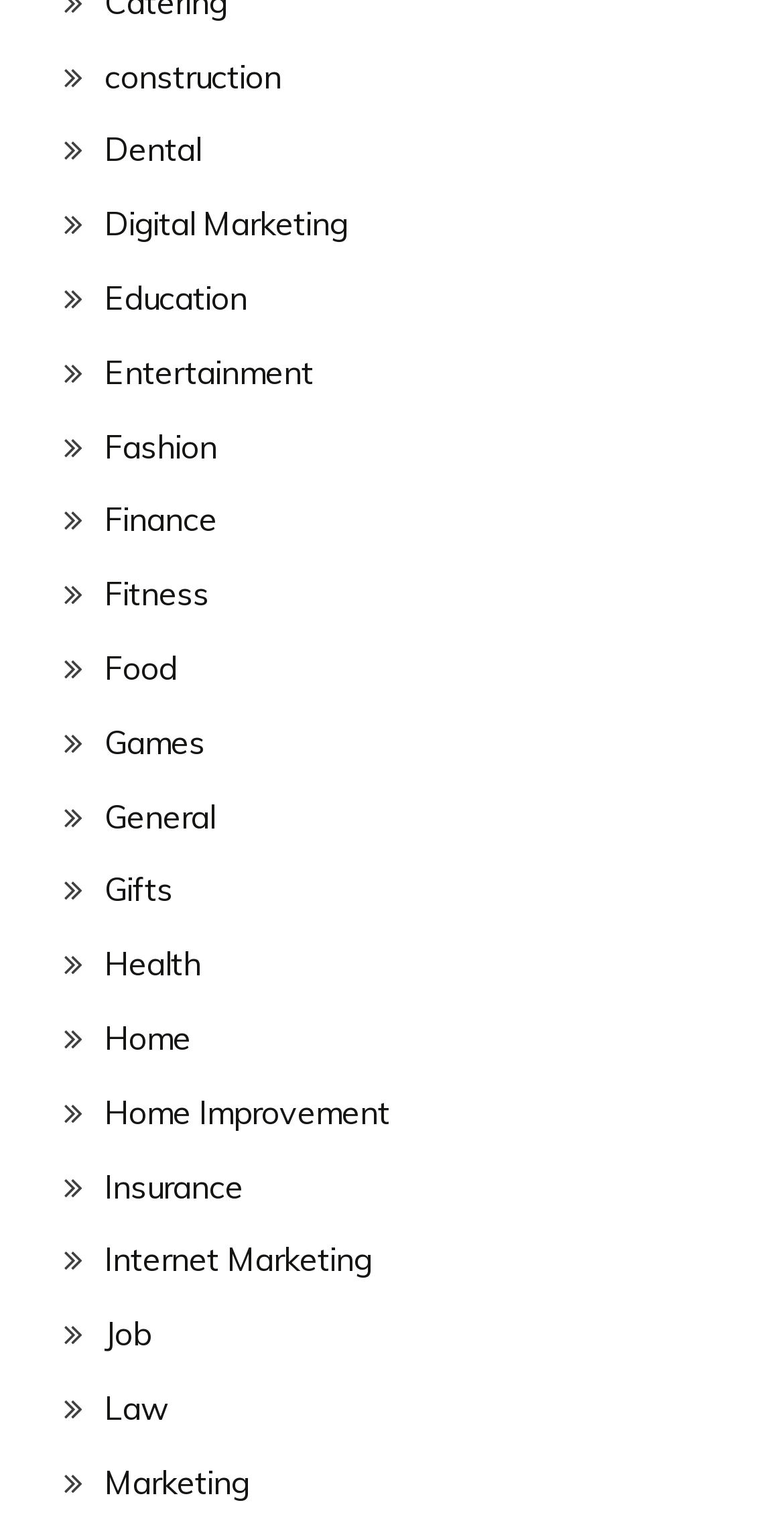Please find the bounding box coordinates of the section that needs to be clicked to achieve this instruction: "visit digital marketing page".

[0.133, 0.134, 0.444, 0.16]